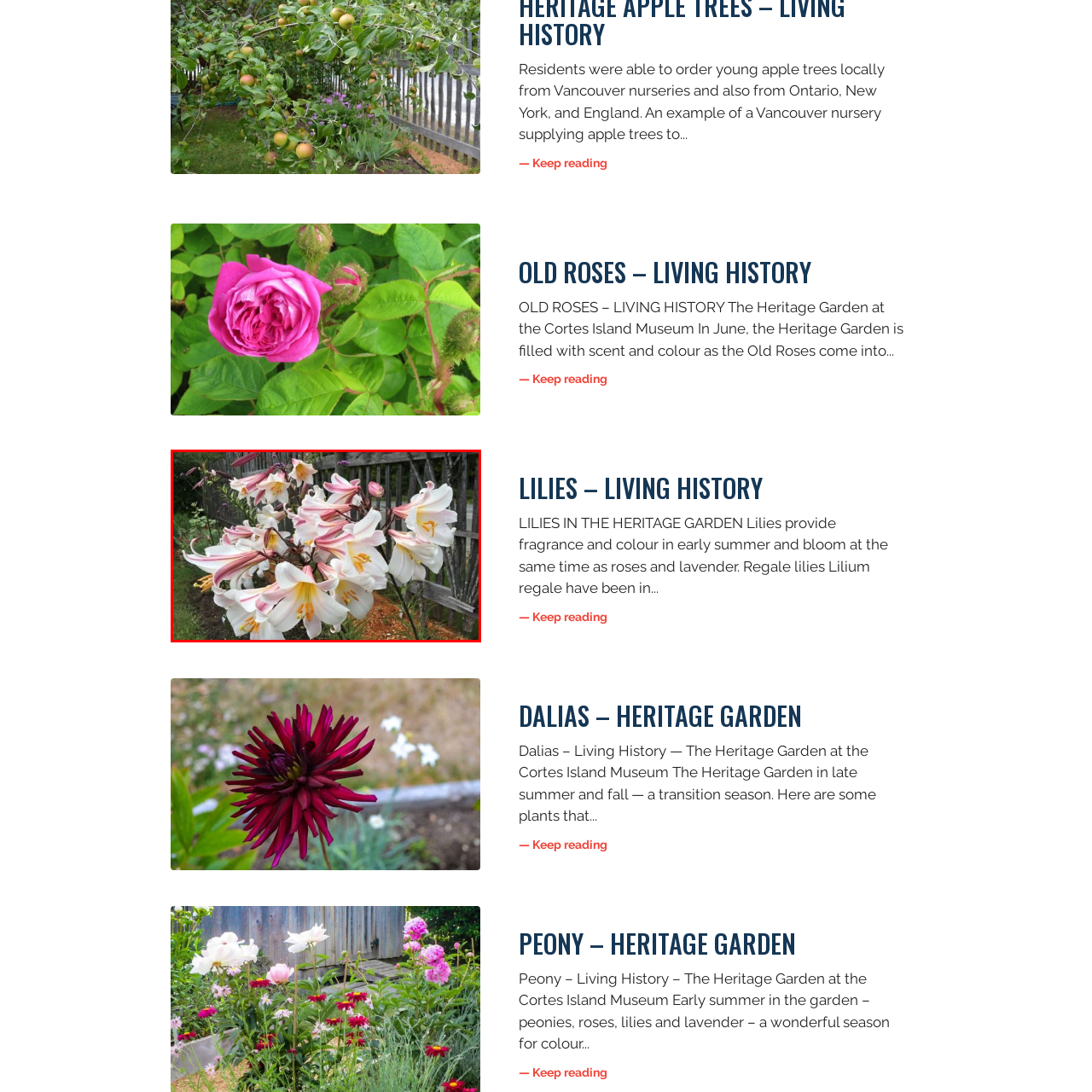Observe the image within the red bounding box carefully and provide an extensive answer to the following question using the visual cues: What type of fence is in the background?

The caption describes the background of the image as having a rustic wooden fence, which adds to the natural charm of the Heritage Garden at the Cortes Island Museum.